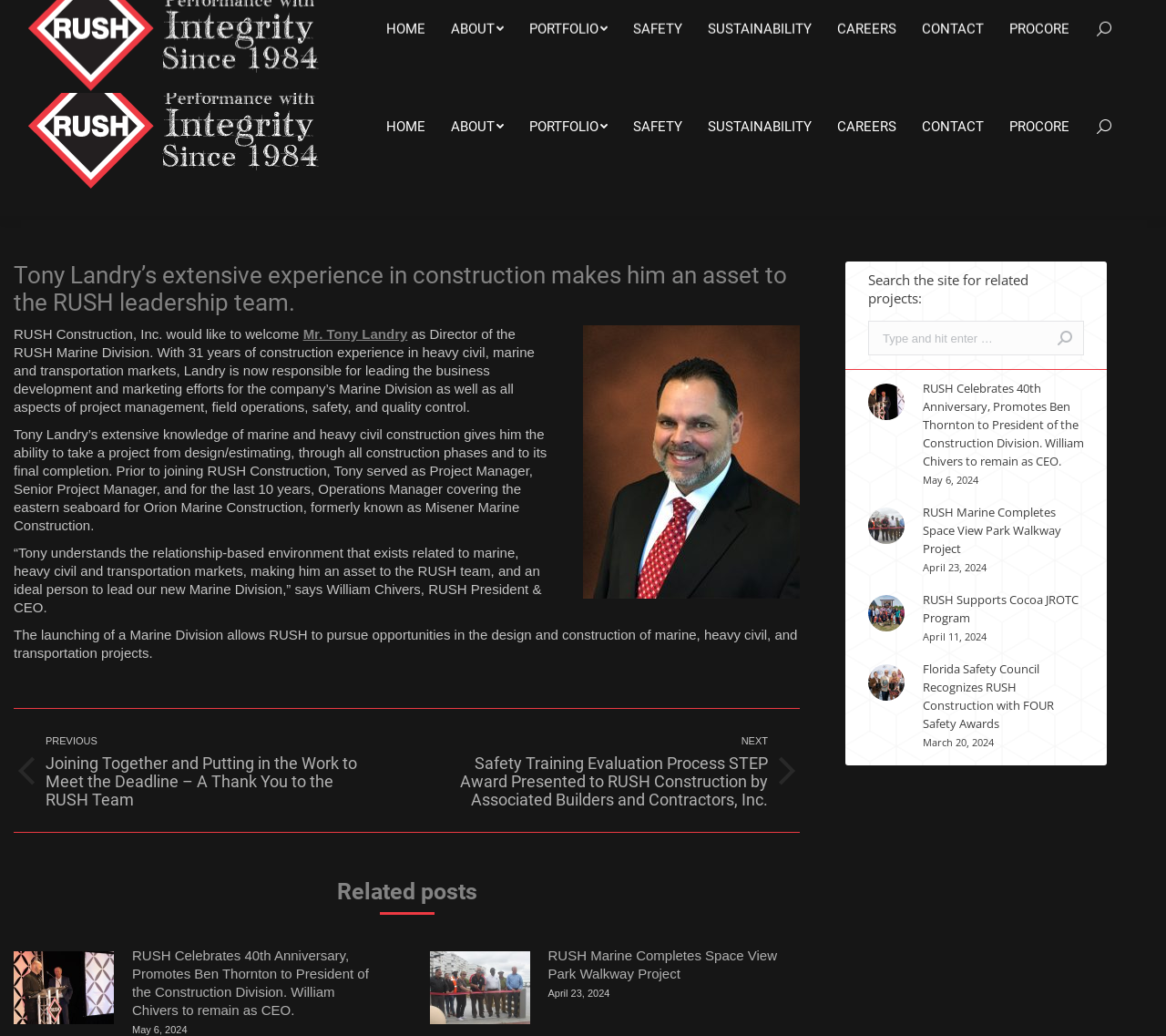Please determine the bounding box coordinates of the area that needs to be clicked to complete this task: 'View Tony Landry’s profile'. The coordinates must be four float numbers between 0 and 1, formatted as [left, top, right, bottom].

[0.26, 0.315, 0.349, 0.33]